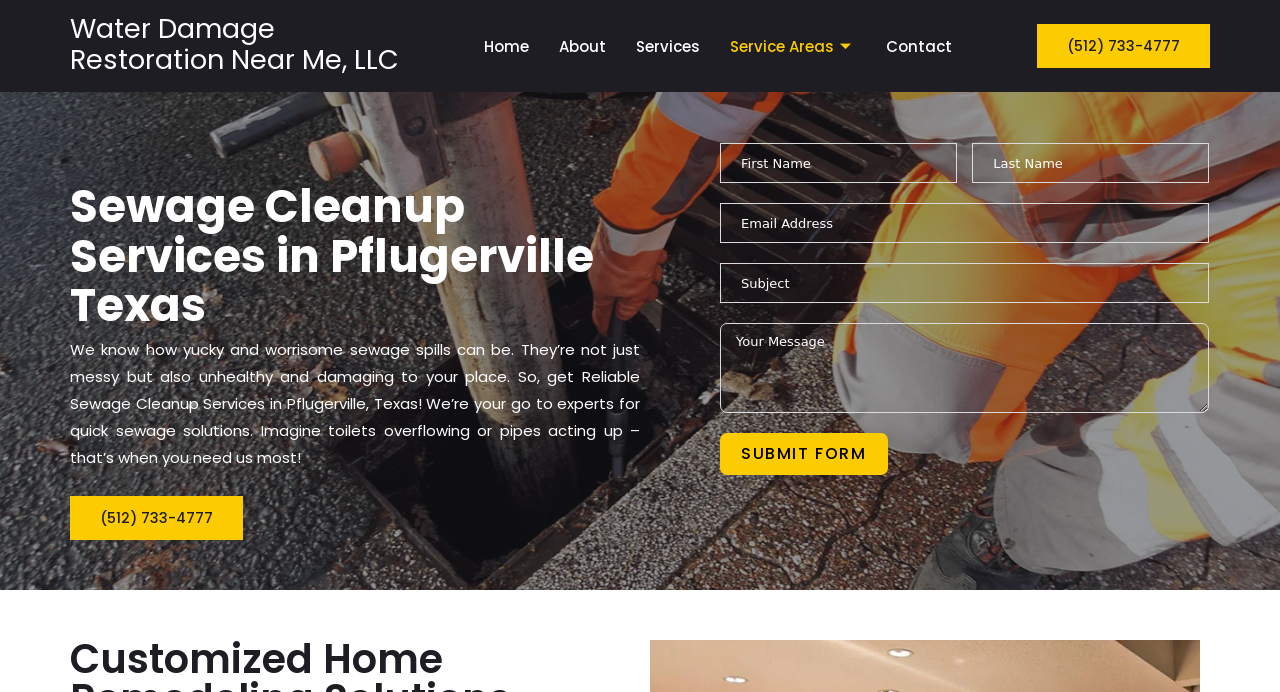Look at the image and give a detailed response to the following question: What is the purpose of the company according to the webpage?

I inferred the purpose of the company by reading the heading 'Sewage Cleanup Services in Pflugerville Texas' and the paragraph of text that follows, which describes the company's services and expertise in handling sewage spills.